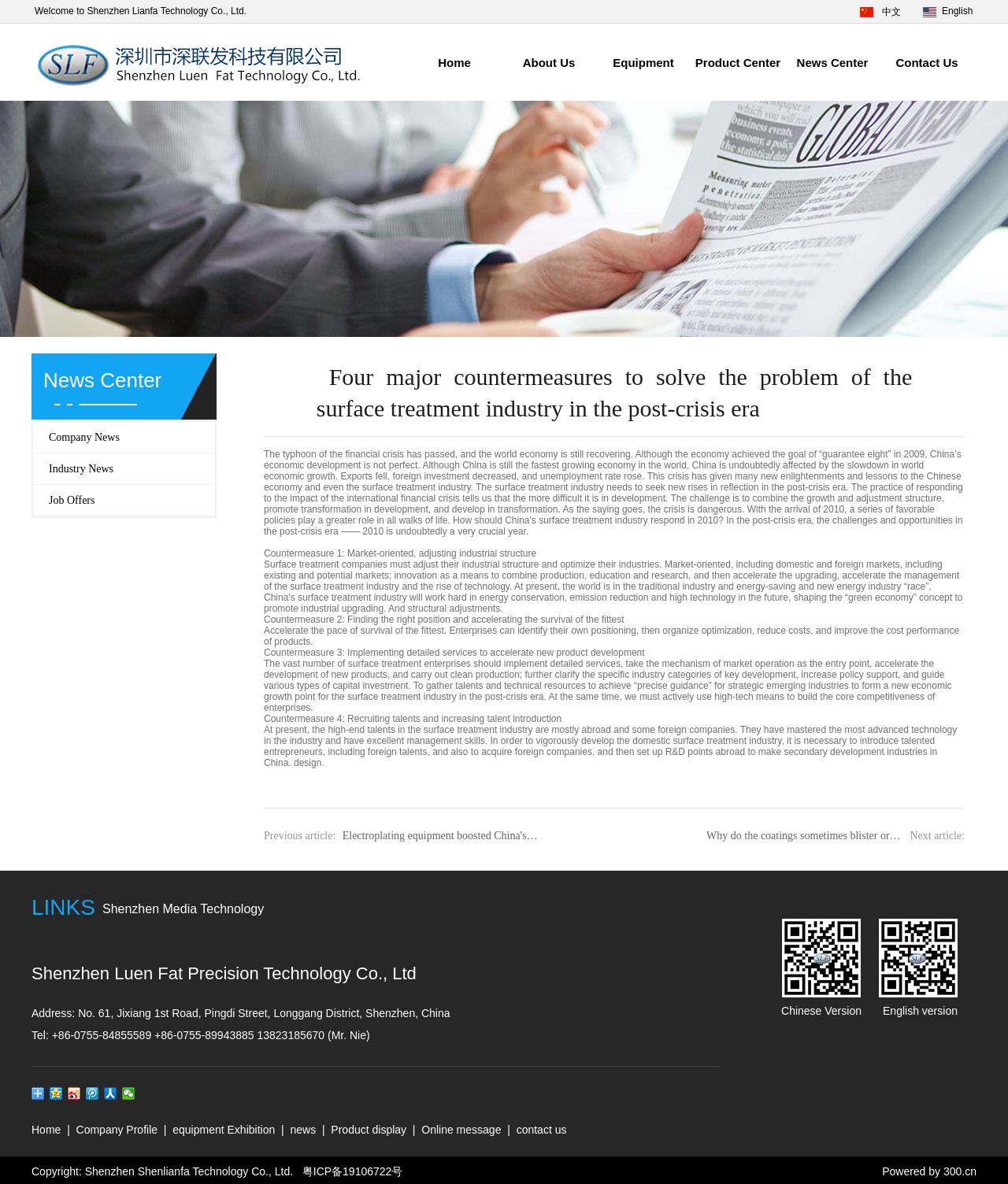Please reply with a single word or brief phrase to the question: 
What is the company name?

Shenzhen Luen Fat Precision Technology Co., Ltd